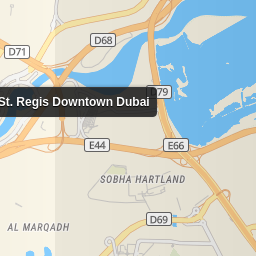What roadways are near the hotel?
Analyze the image and deliver a detailed answer to the question.

According to the caption, the hotel is situated near key roadways, including E66 and D79, which reflects its accessibility within the bustling city.